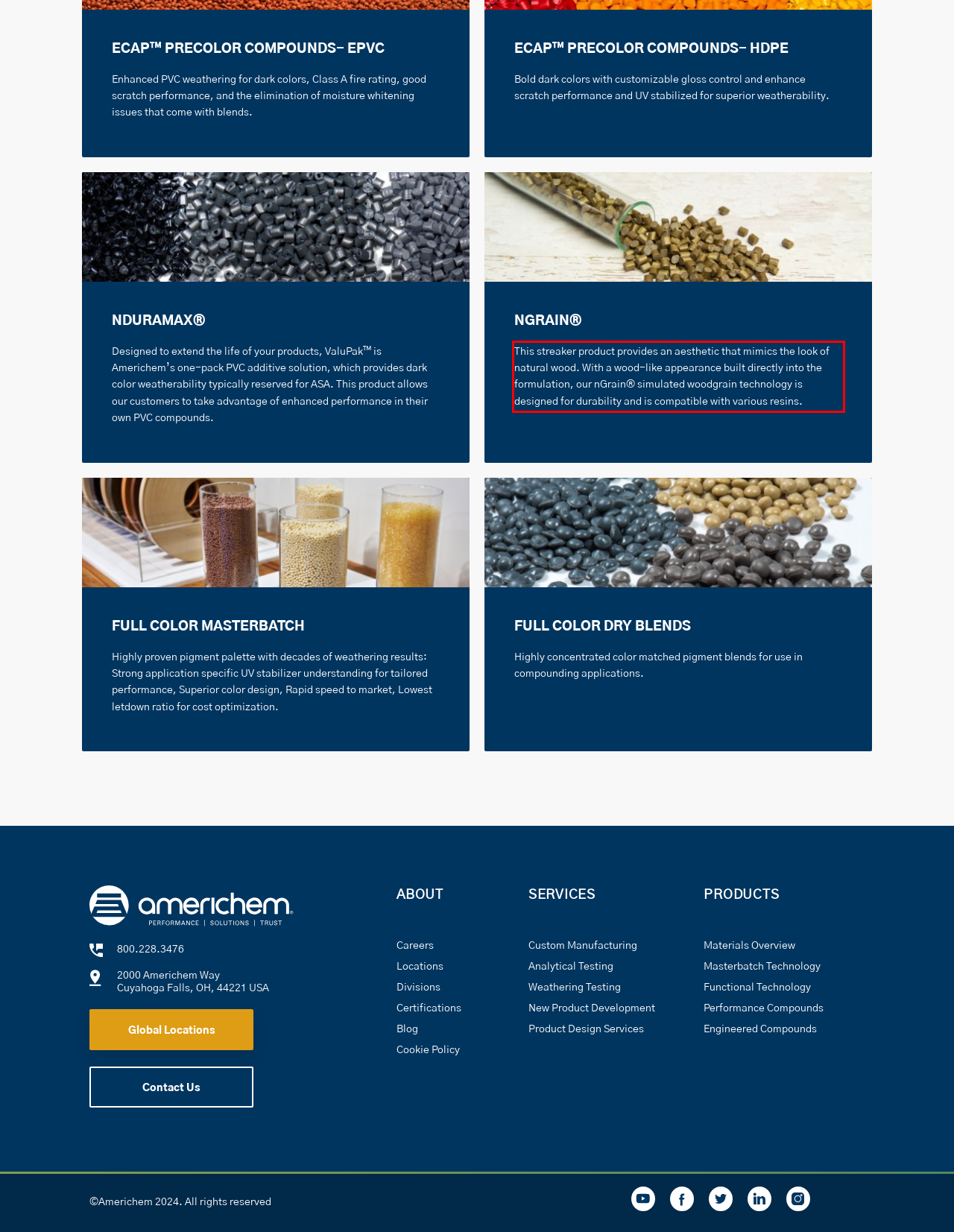Examine the screenshot of the webpage, locate the red bounding box, and perform OCR to extract the text contained within it.

This streaker product provides an aesthetic that mimics the look of natural wood. With a wood-like appearance built directly into the formulation, our nGrain® simulated woodgrain technology is designed for durability and is compatible with various resins.